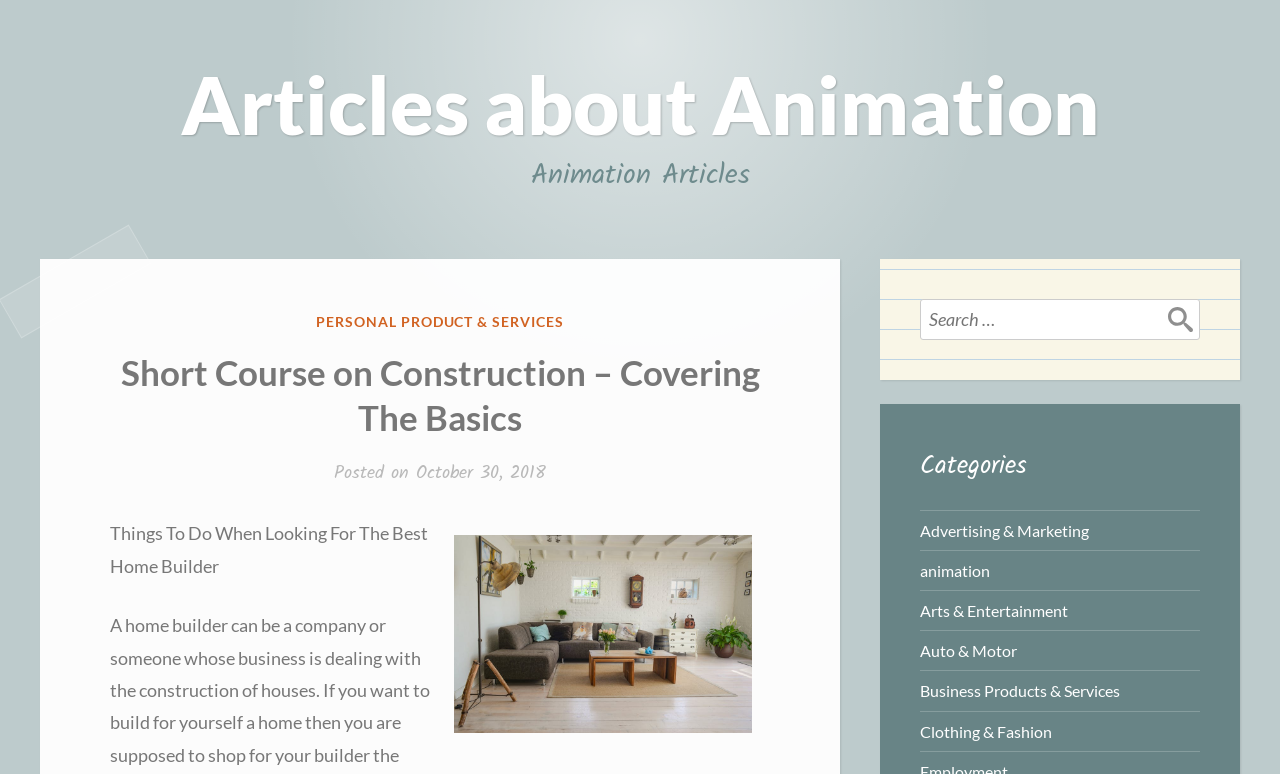What is the date of the article?
Carefully analyze the image and provide a thorough answer to the question.

I found the date of the article by looking at the 'Posted on' section, which is located below the header. The date is mentioned as 'October 30, 2018'.